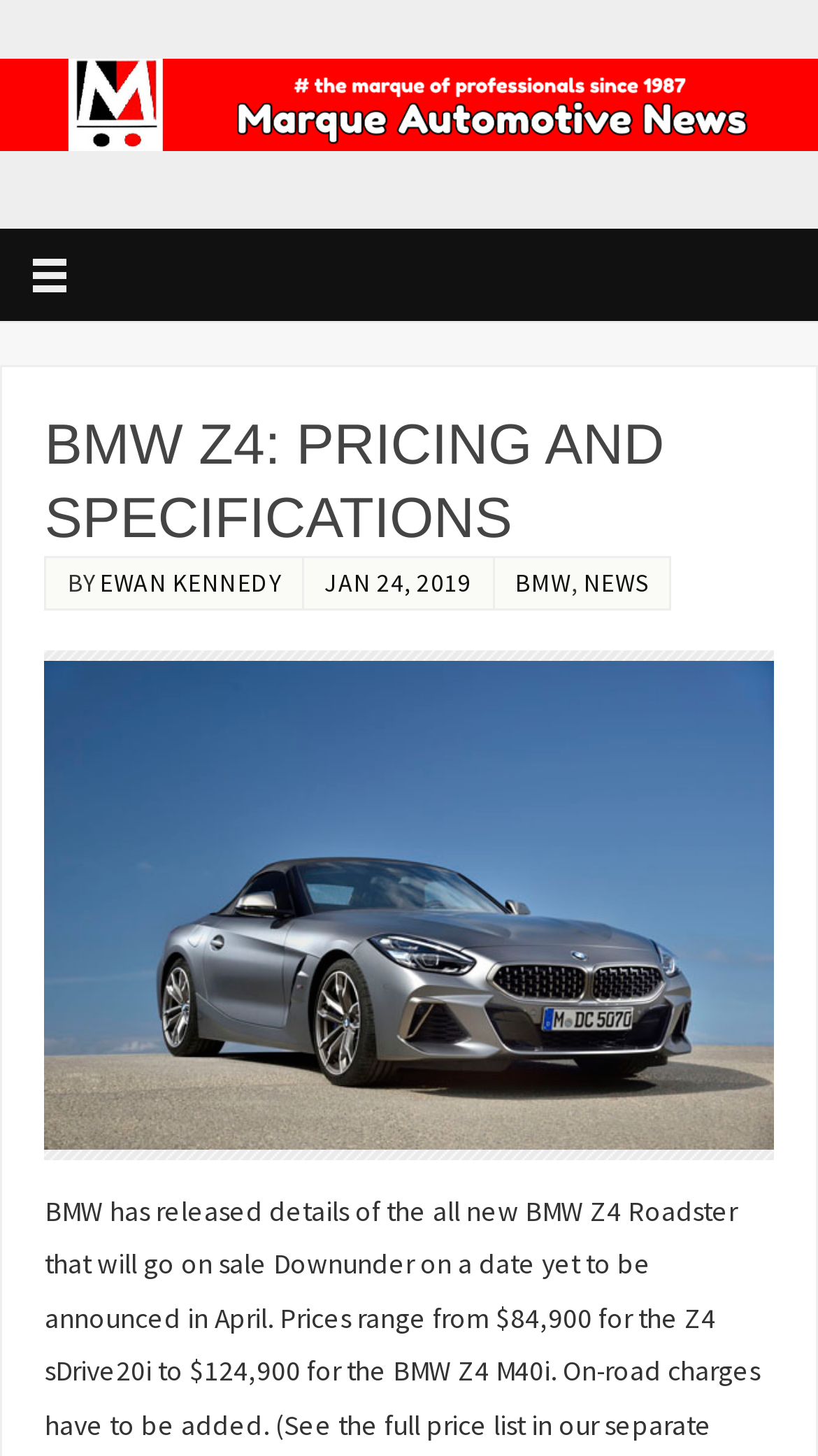Determine the bounding box coordinates in the format (top-left x, top-left y, bottom-right x, bottom-right y). Ensure all values are floating point numbers between 0 and 1. Identify the bounding box of the UI element described by: Ewan Kennedy

[0.122, 0.389, 0.343, 0.411]